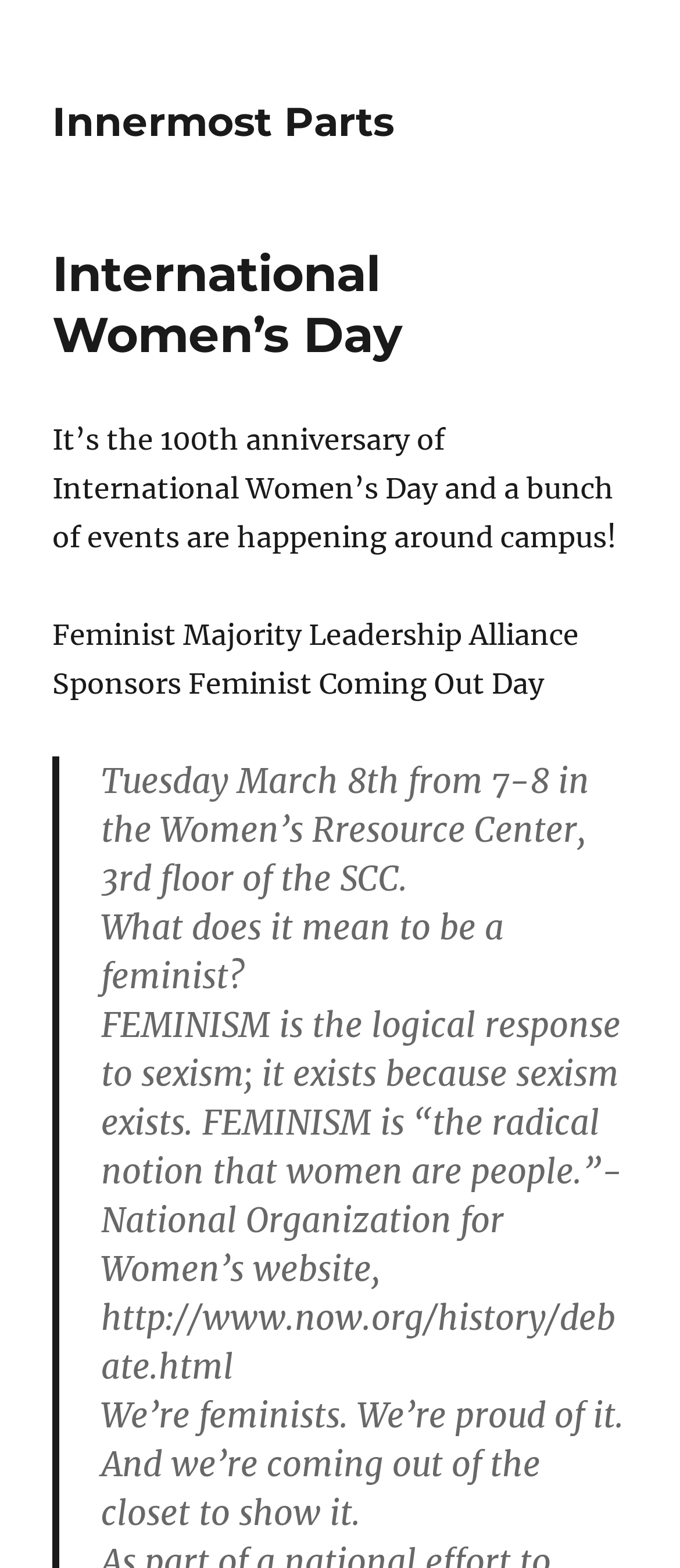Write an elaborate caption that captures the essence of the webpage.

The webpage is about International Women's Day, specifically highlighting events happening around campus to celebrate its 100th anniversary. At the top, there is a header with the title "International Women's Day" and a link to "Innermost Parts". Below the header, there is a brief introduction to the events, stating that it's the 100th anniversary and various events are taking place around campus.

Following the introduction, there are several paragraphs of text. The first paragraph announces an event sponsored by the Feminist Majority Leadership Alliance, called Feminist Coming Out Day, which will take place on Tuesday, March 8th, from 7-8 pm at the Women's Resource Center. The next paragraph asks the question "What does it mean to be a feminist?" and provides a response, defining feminism as the logical response to sexism and quoting the National Organization for Women's website. Finally, there is a statement expressing pride in being a feminist and "coming out of the closet" to show it.